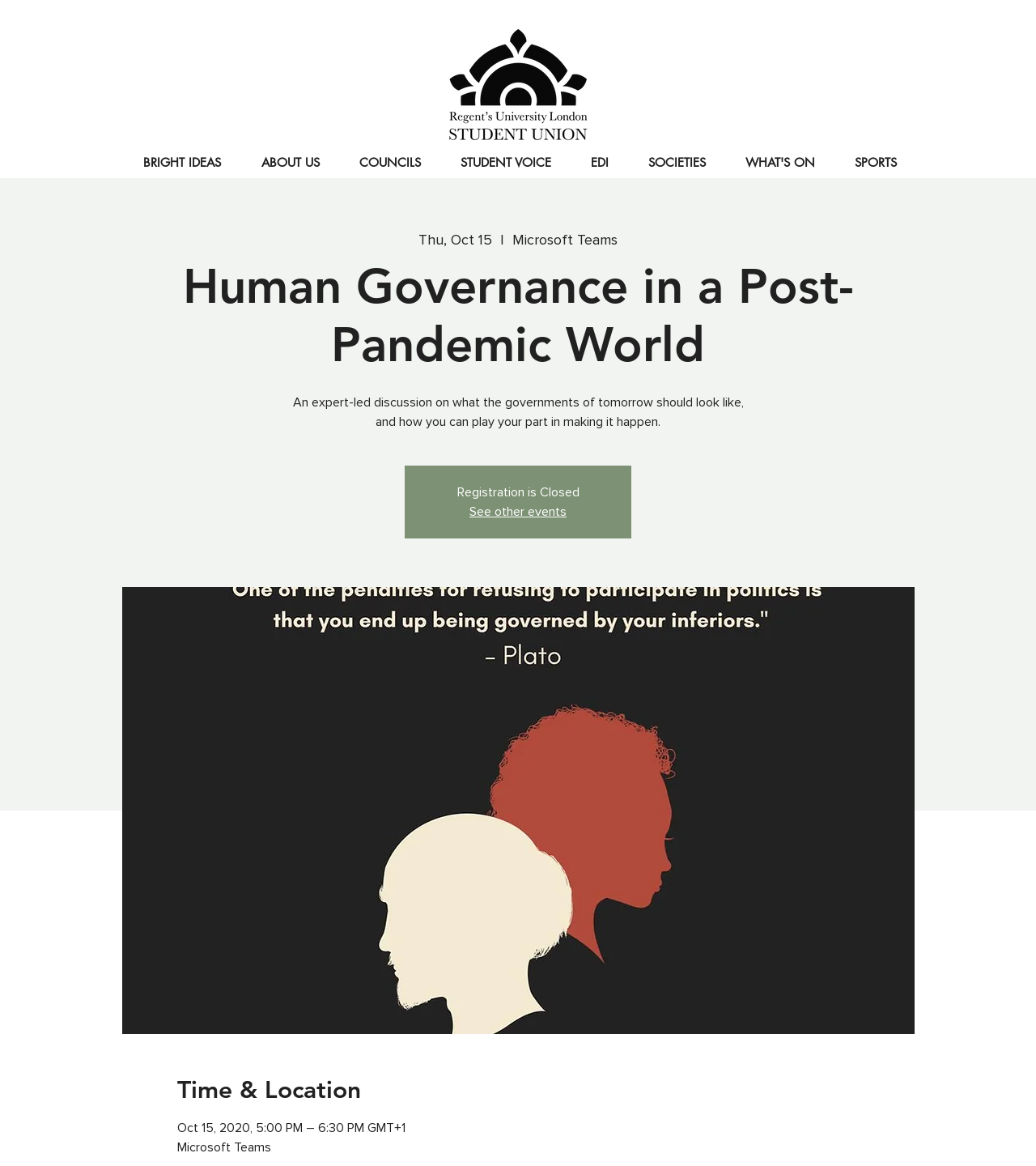Please identify the bounding box coordinates of the clickable region that I should interact with to perform the following instruction: "Check the time and location of the event". The coordinates should be expressed as four float numbers between 0 and 1, i.e., [left, top, right, bottom].

[0.171, 0.922, 0.829, 0.949]